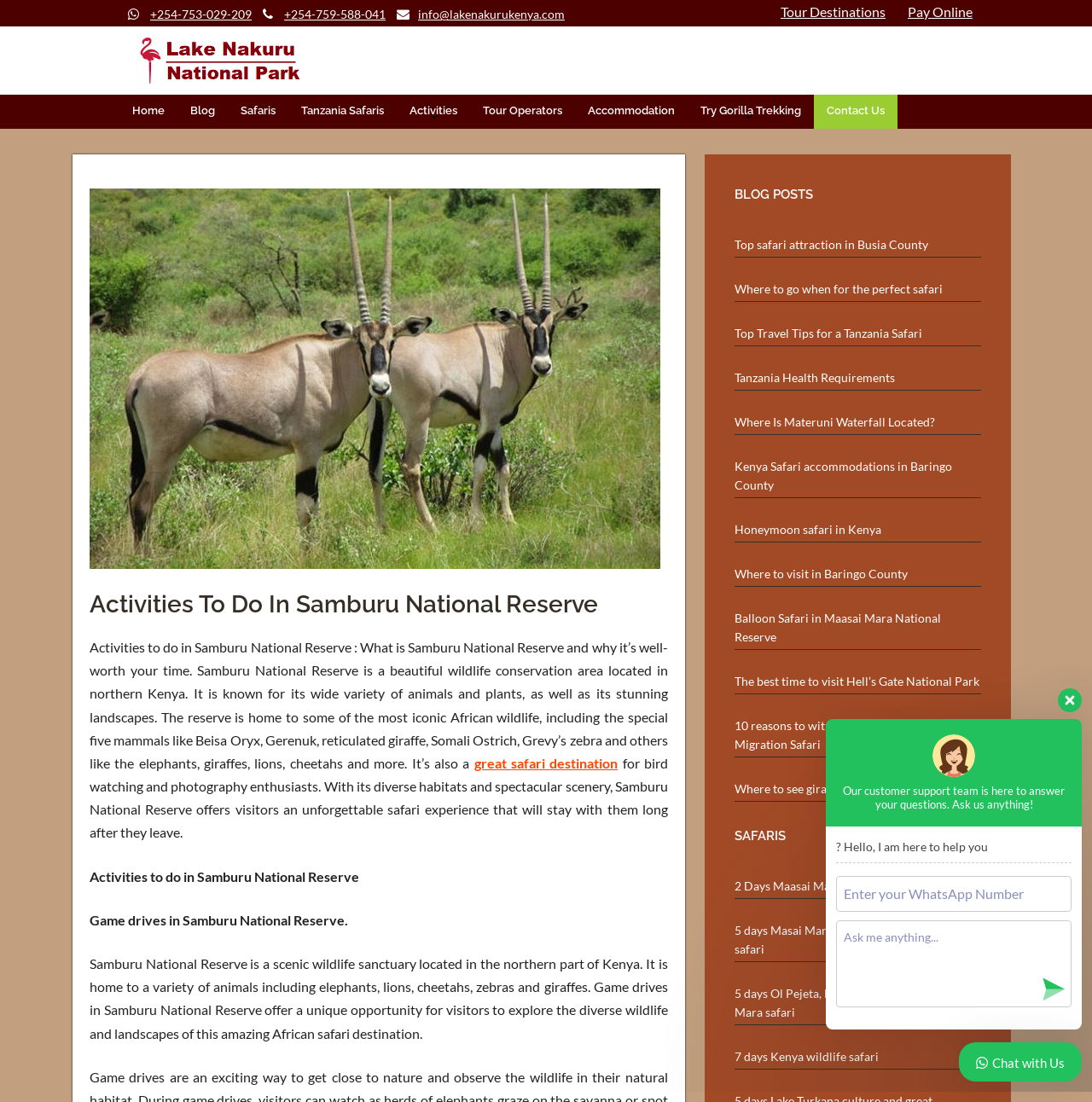How can I ask a question to the customer support team?
Using the image as a reference, give a one-word or short phrase answer.

Through WhatsApp